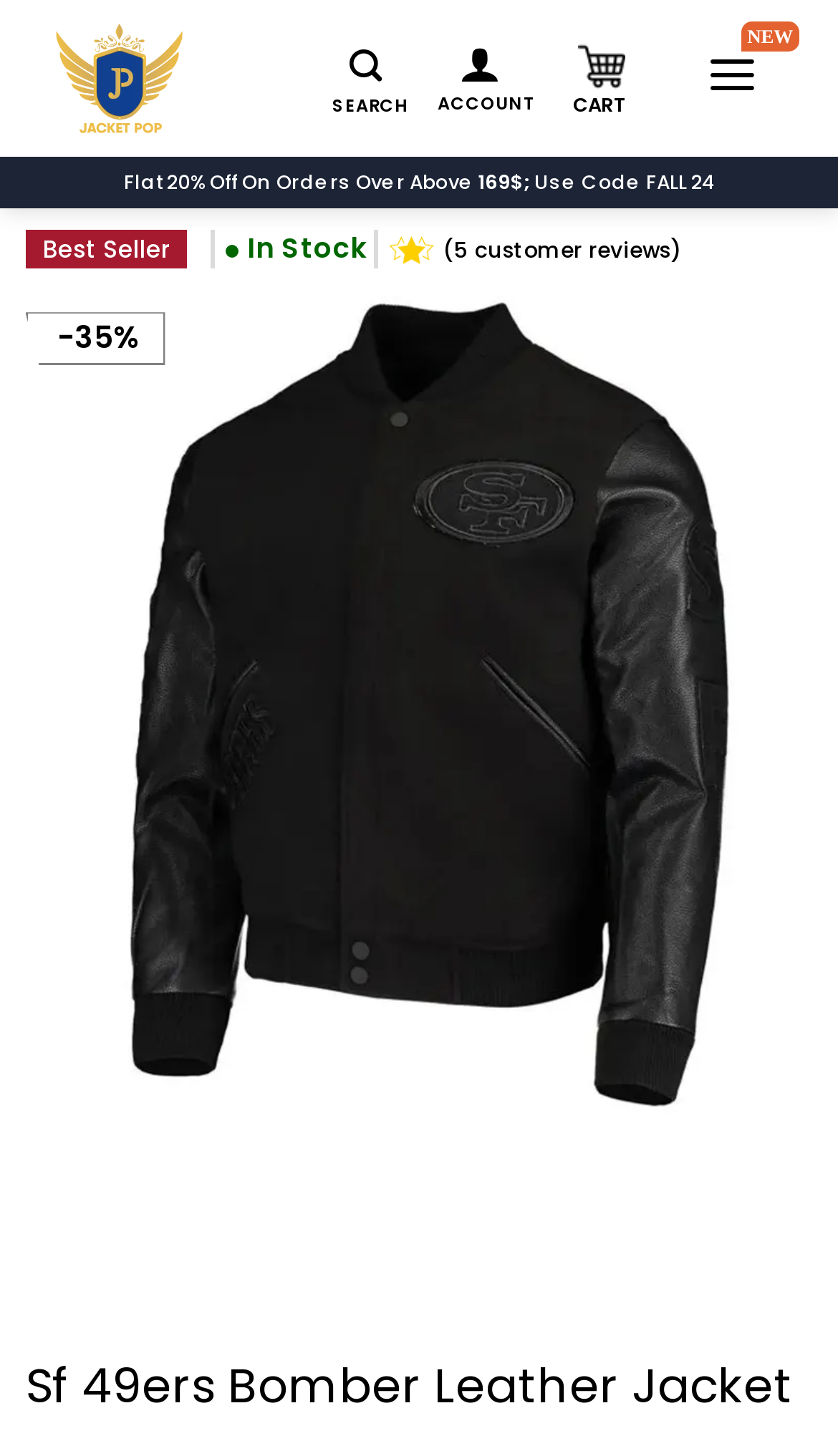Determine the bounding box coordinates of the region that needs to be clicked to achieve the task: "Search for products".

[0.417, 0.017, 0.456, 0.073]